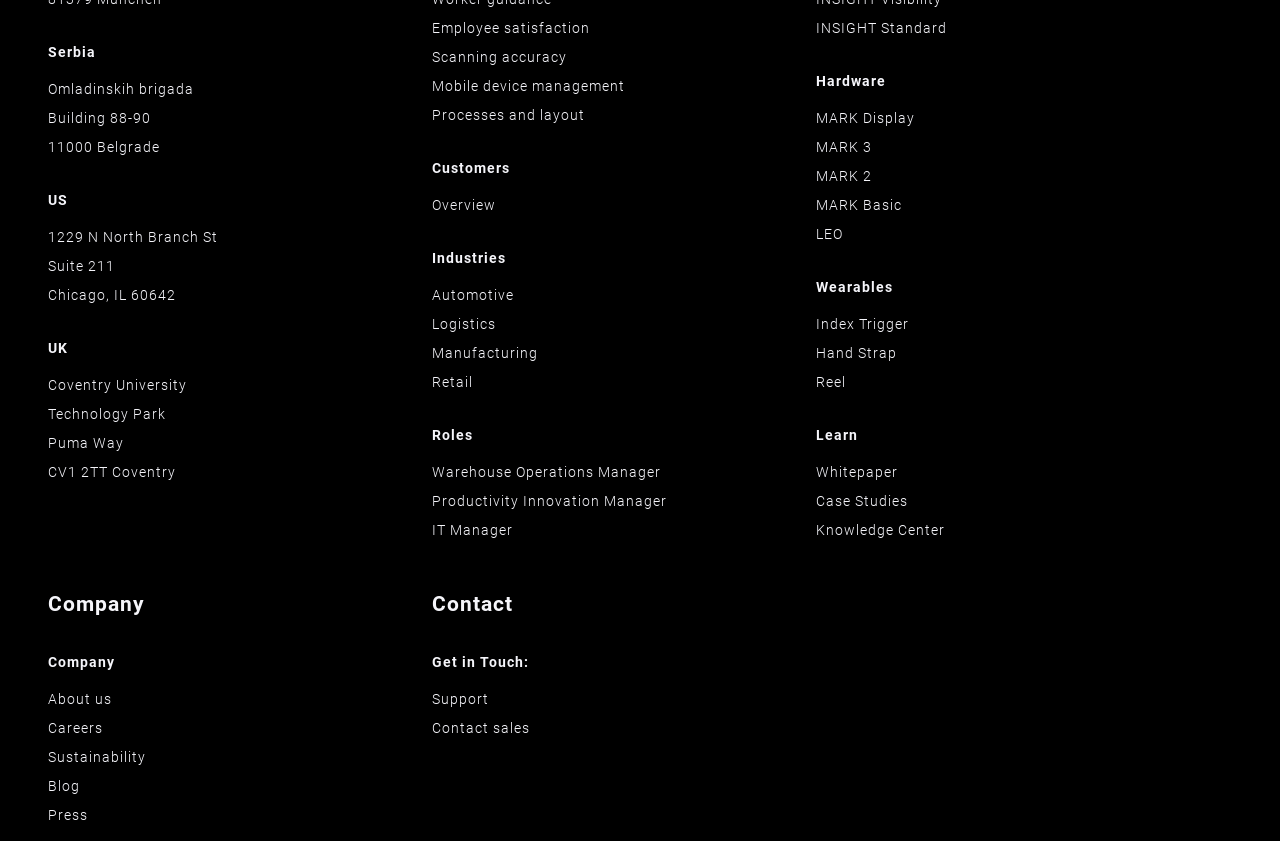Identify the bounding box for the UI element that is described as follows: "Blog".

[0.038, 0.923, 0.333, 0.948]